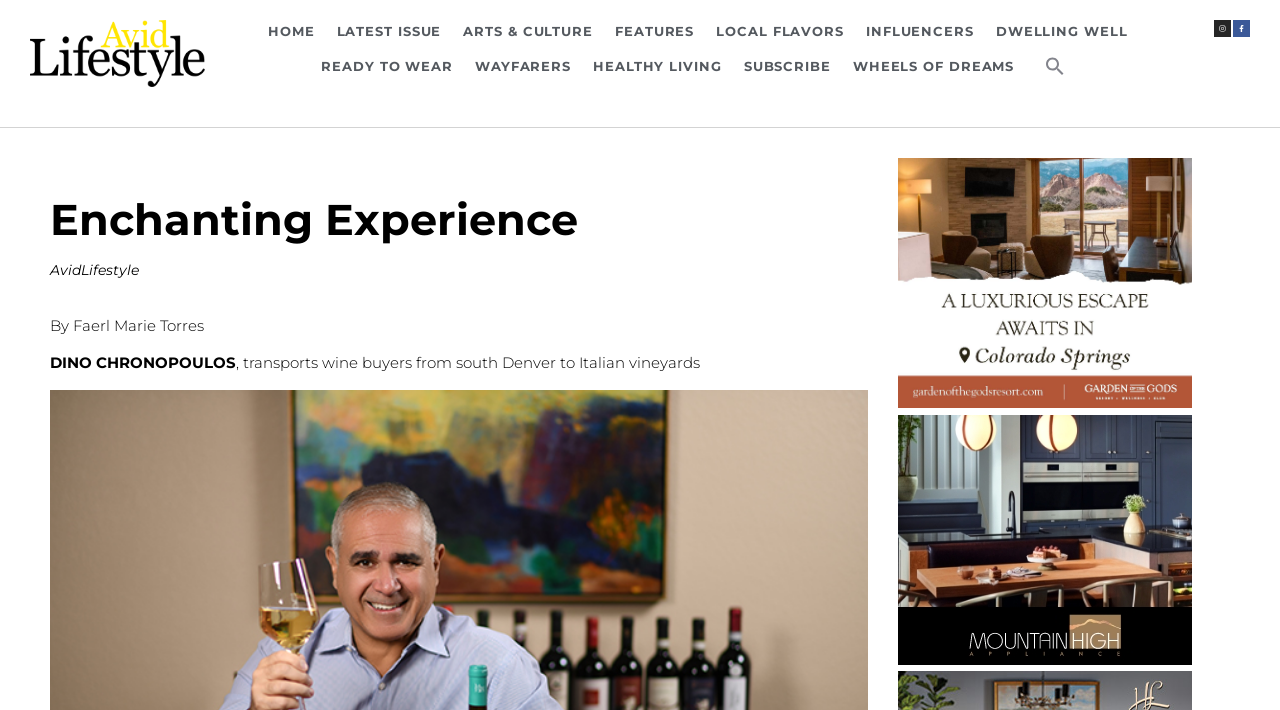Can you specify the bounding box coordinates of the area that needs to be clicked to fulfill the following instruction: "Visit 'Facebook'"?

None